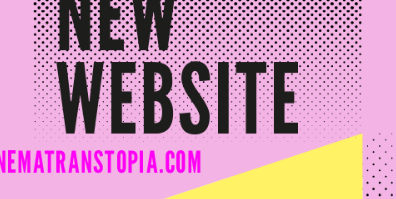Based on what you see in the screenshot, provide a thorough answer to this question: What shape is the yellow accent in the background?

The background combines a playful mix of colors, with a bright yellow triangular accent, which enhances the contemporary and dynamic feel of the announcement.